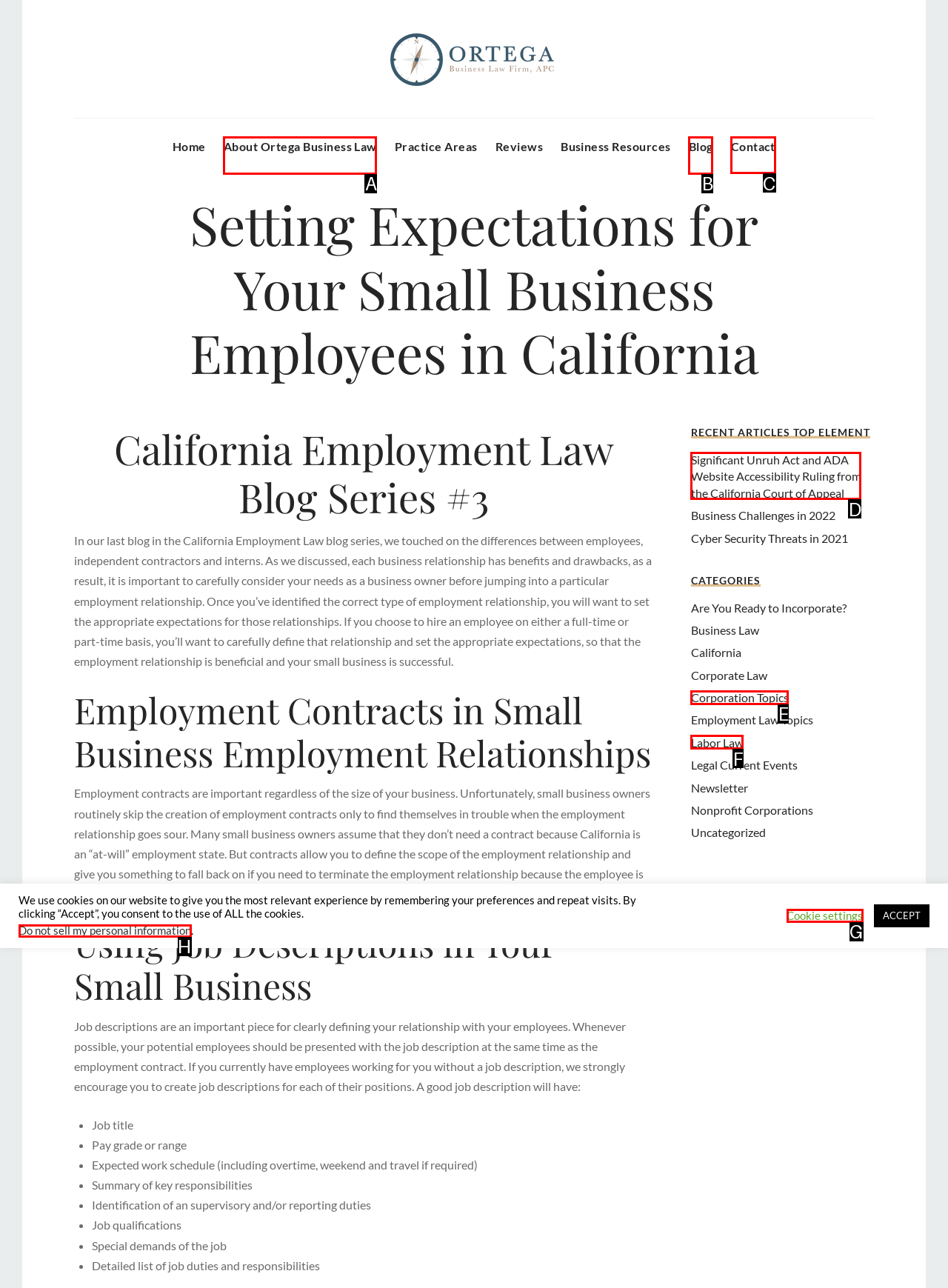Identify the appropriate lettered option to execute the following task: Click on the 'Go' link
Respond with the letter of the selected choice.

None